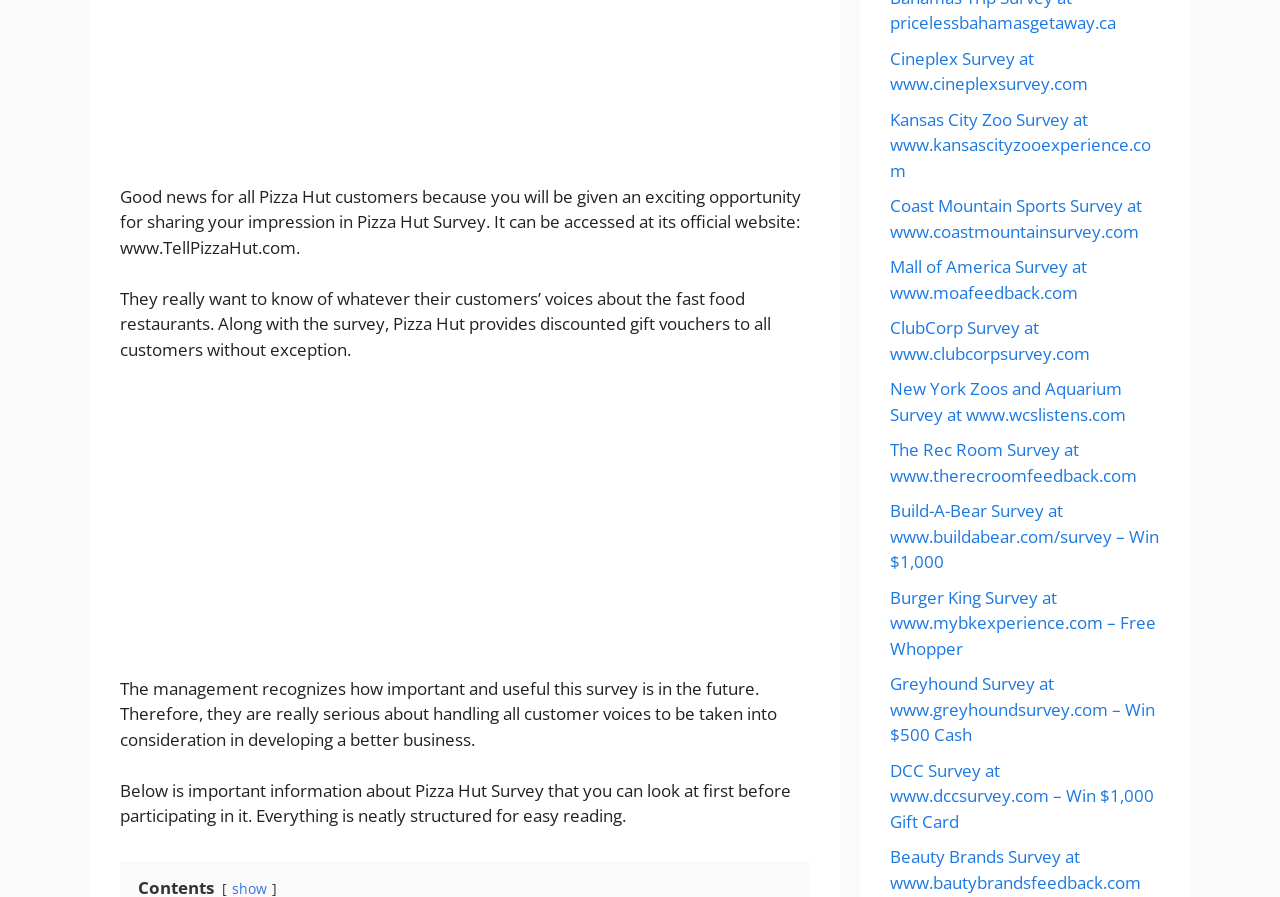From the webpage screenshot, predict the bounding box coordinates (top-left x, top-left y, bottom-right x, bottom-right y) for the UI element described here: Beauty Brands Survey at www.bautybrandsfeedback.com

[0.695, 0.942, 0.891, 0.996]